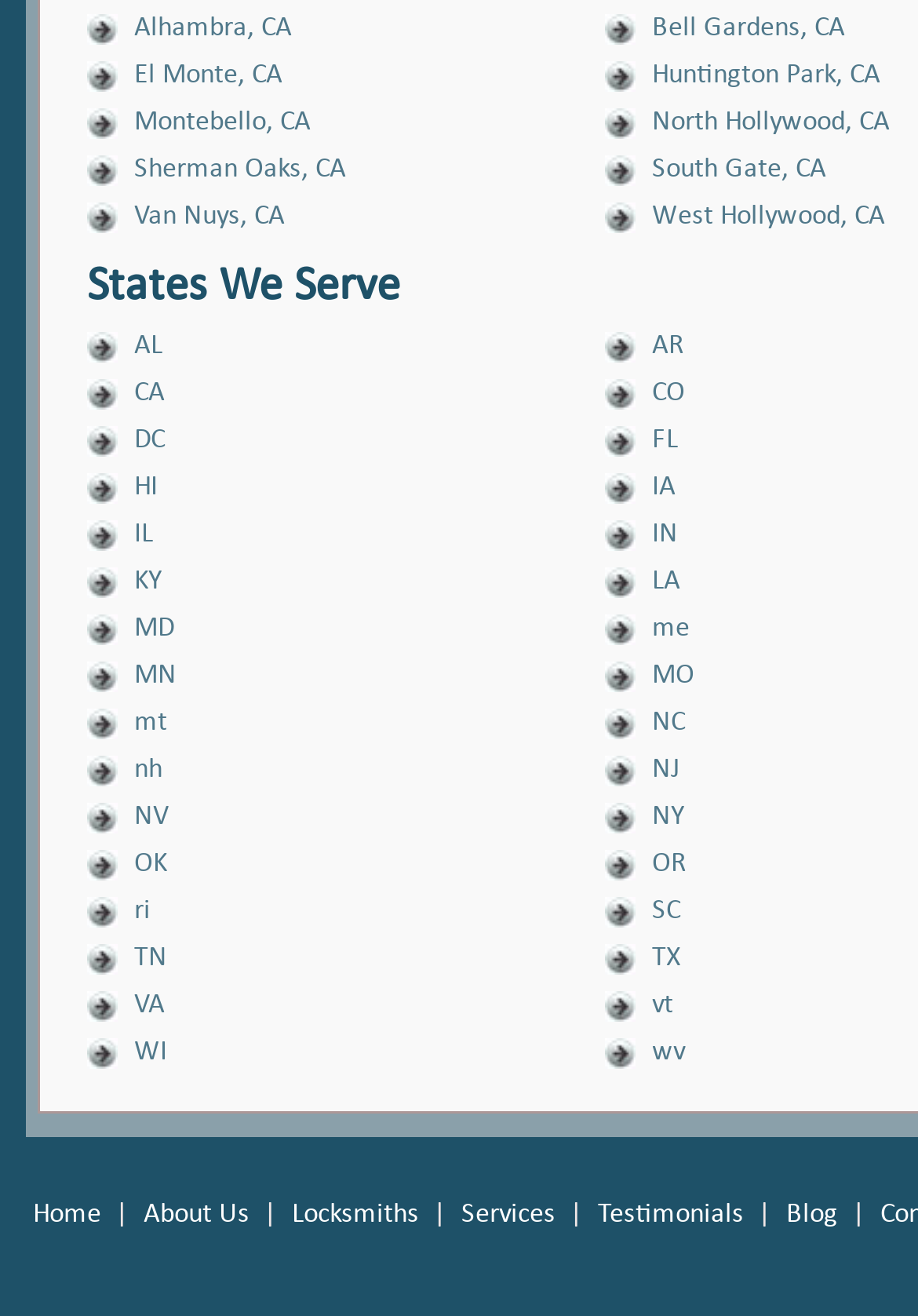Please reply to the following question using a single word or phrase: 
How many links are there on the webpage?

43